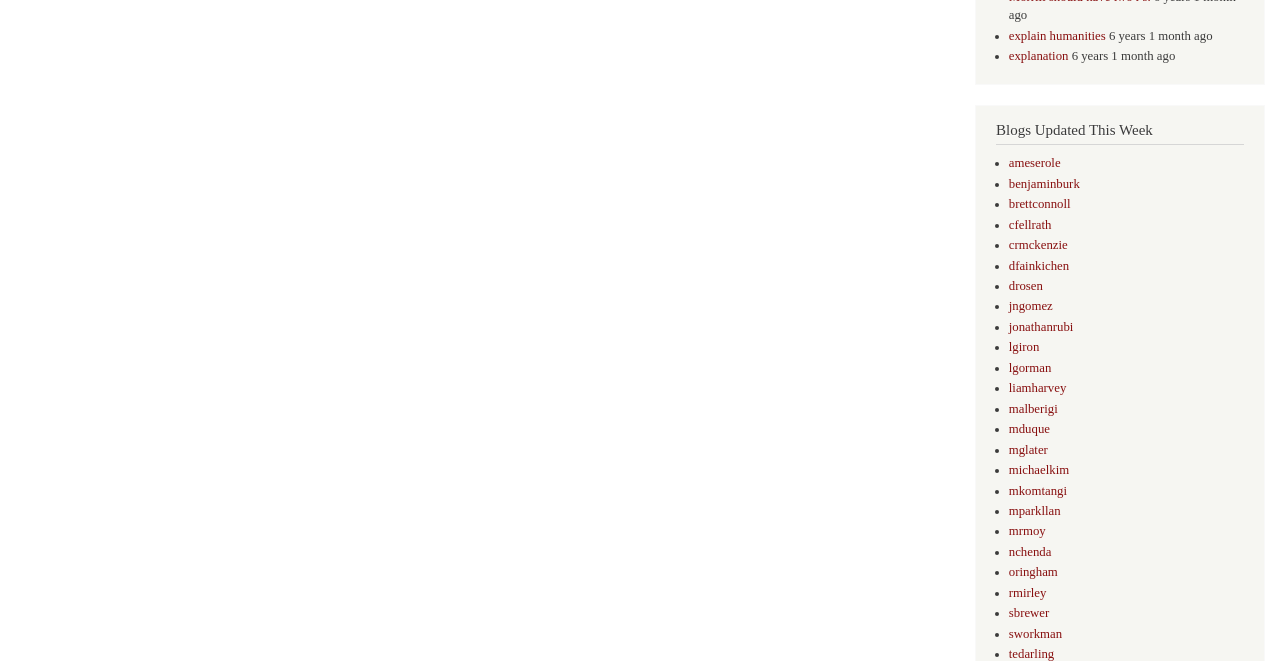Using the format (top-left x, top-left y, bottom-right x, bottom-right y), provide the bounding box coordinates for the described UI element. All values should be floating point numbers between 0 and 1: explain humanities

[0.788, 0.043, 0.864, 0.065]